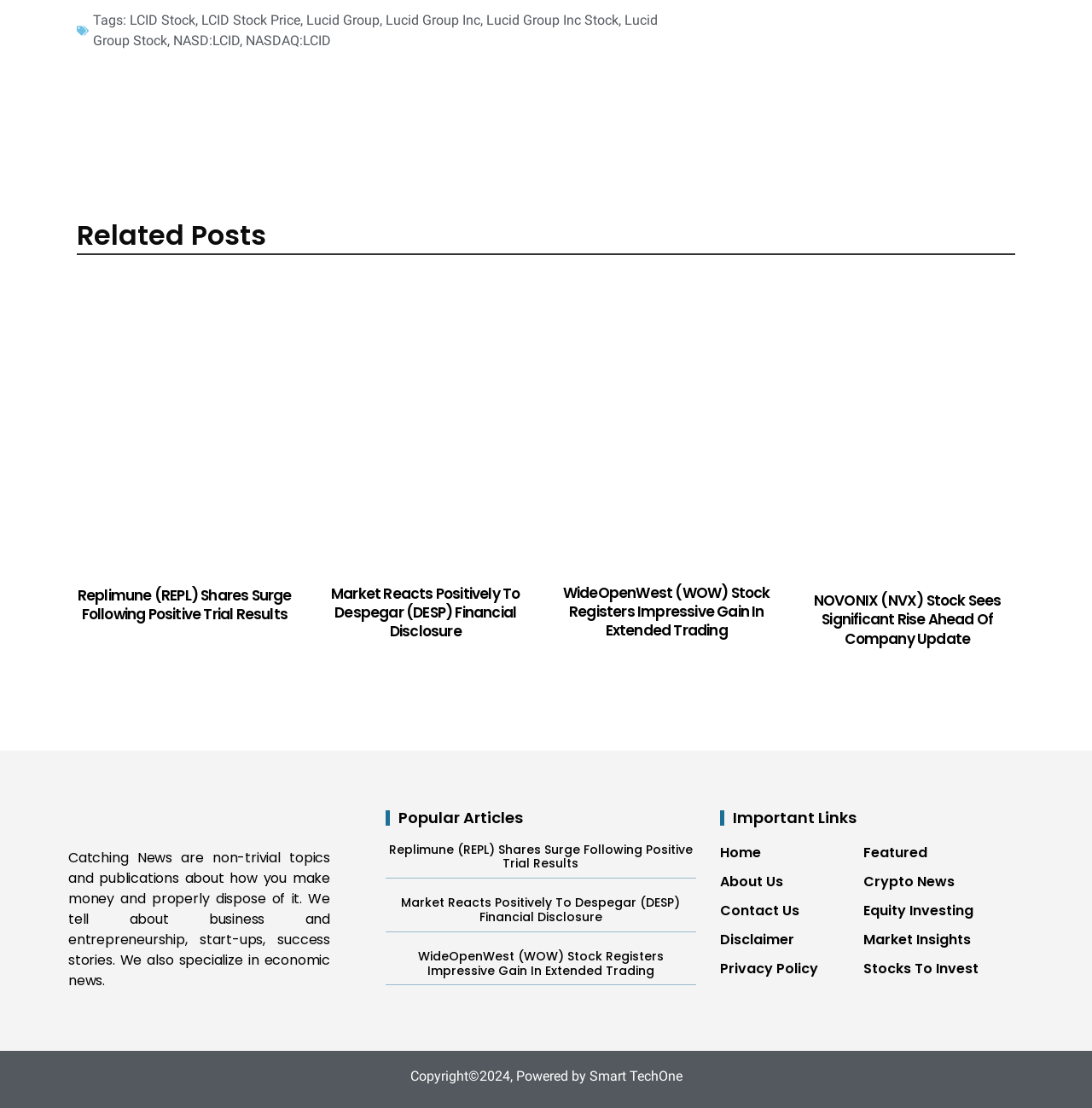Using the description "LCID Stock", predict the bounding box of the relevant HTML element.

[0.119, 0.011, 0.179, 0.025]